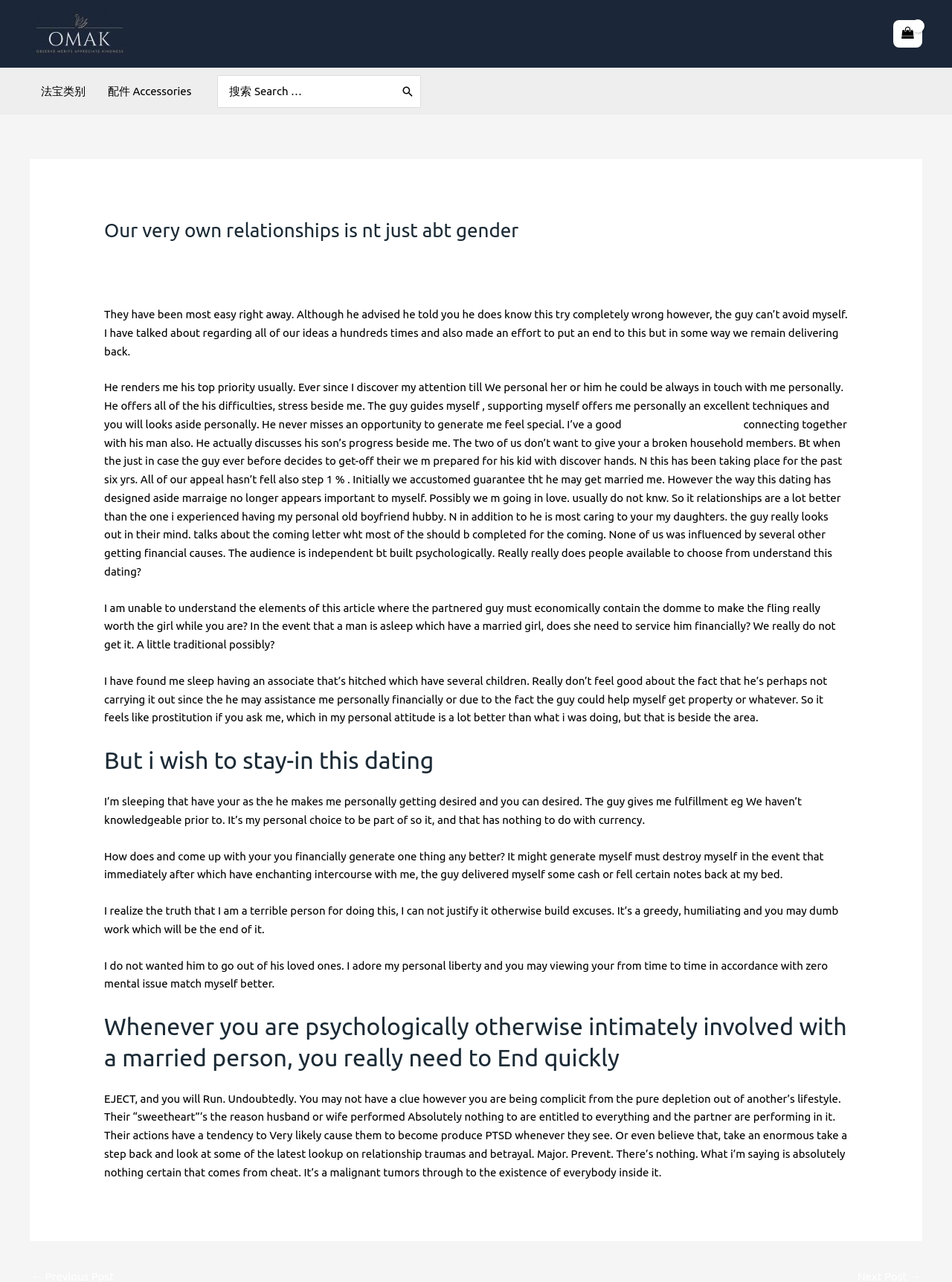Find the bounding box coordinates of the area that needs to be clicked in order to achieve the following instruction: "Click on the link 'Leave a Comment'". The coordinates should be specified as four float numbers between 0 and 1, i.e., [left, top, right, bottom].

[0.109, 0.196, 0.204, 0.205]